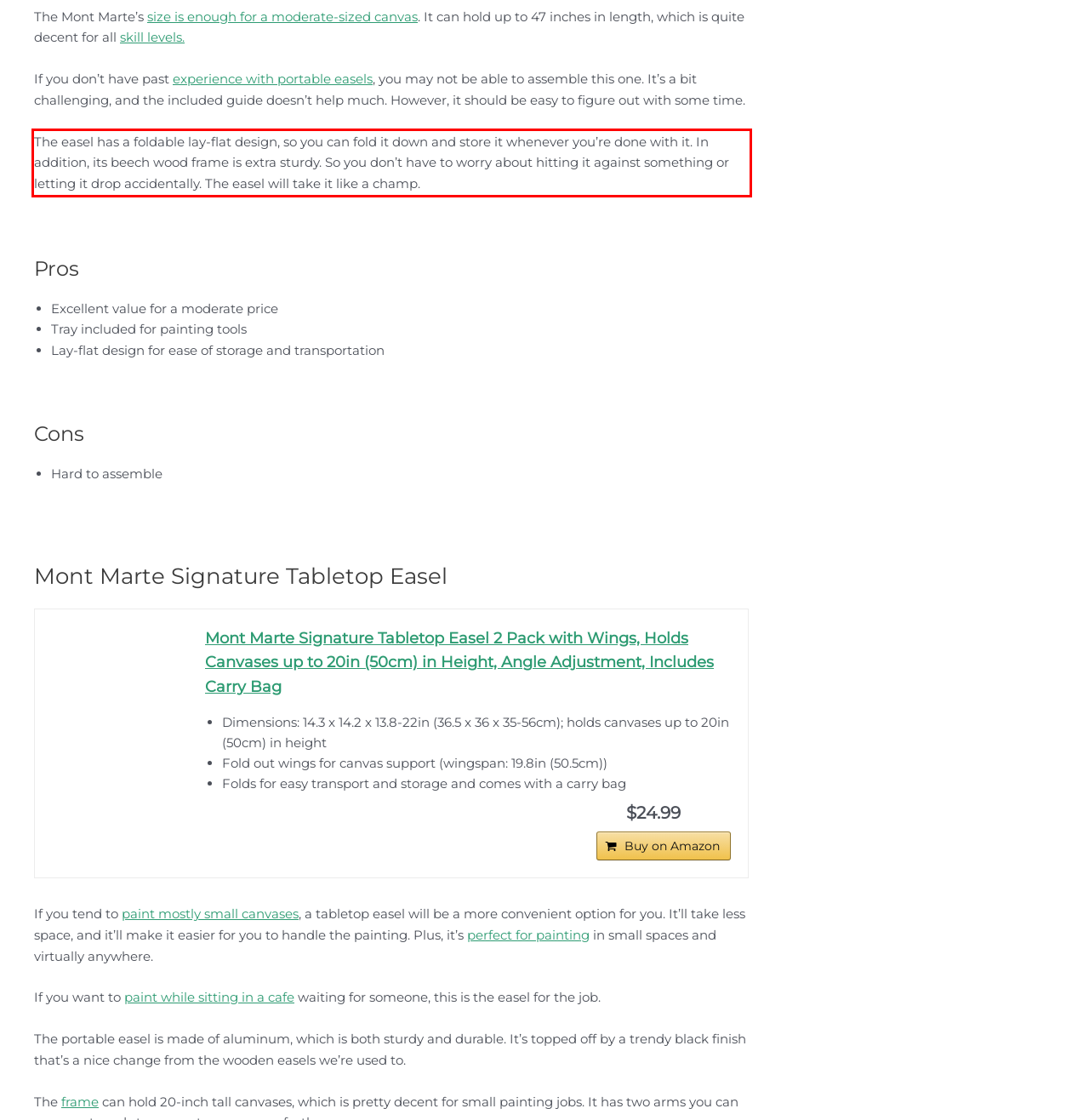By examining the provided screenshot of a webpage, recognize the text within the red bounding box and generate its text content.

The easel has a foldable lay-flat design, so you can fold it down and store it whenever you’re done with it. In addition, its beech wood frame is extra sturdy. So you don’t have to worry about hitting it against something or letting it drop accidentally. The easel will take it like a champ.